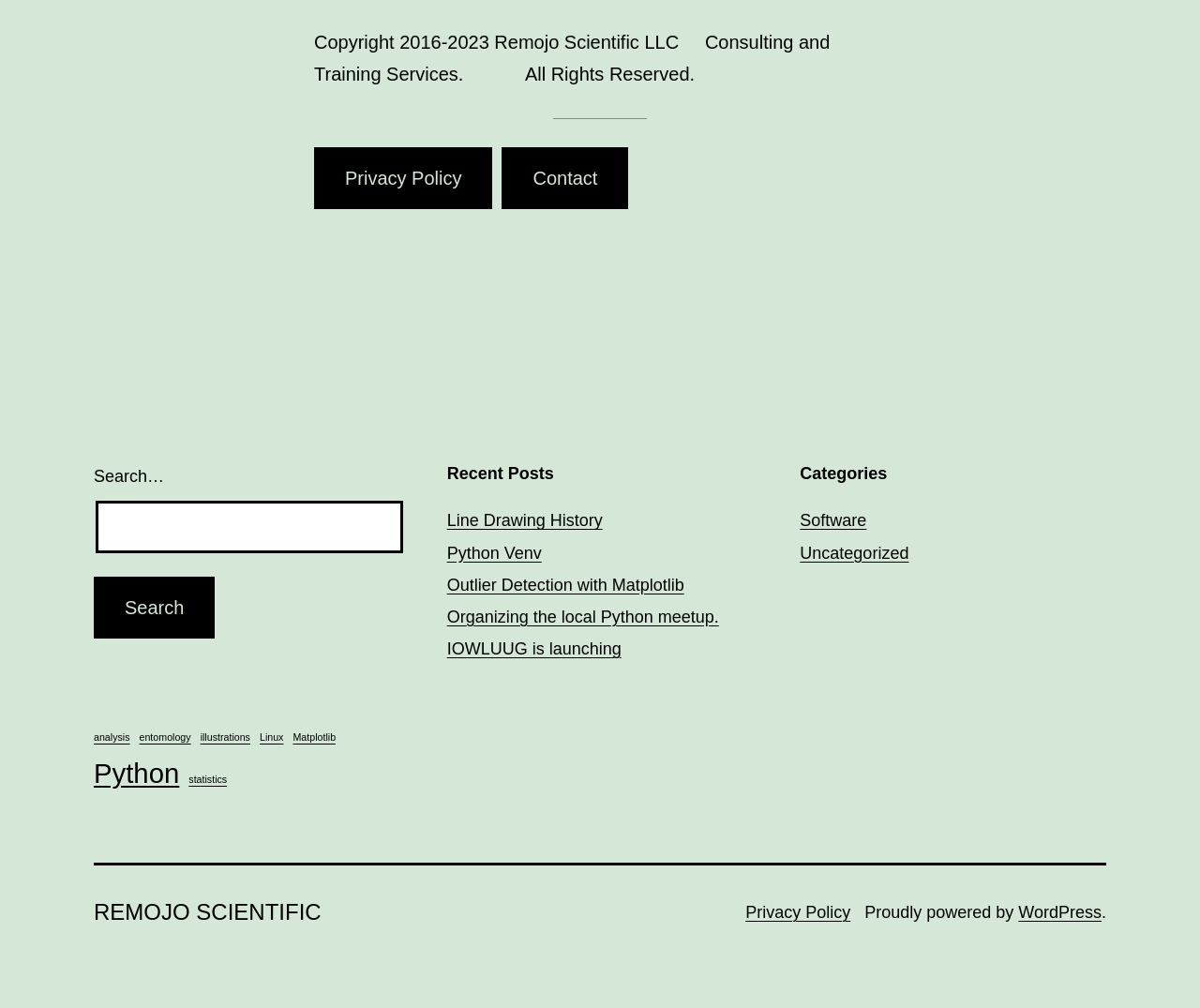Please answer the following question using a single word or phrase: 
How many categories are listed?

2